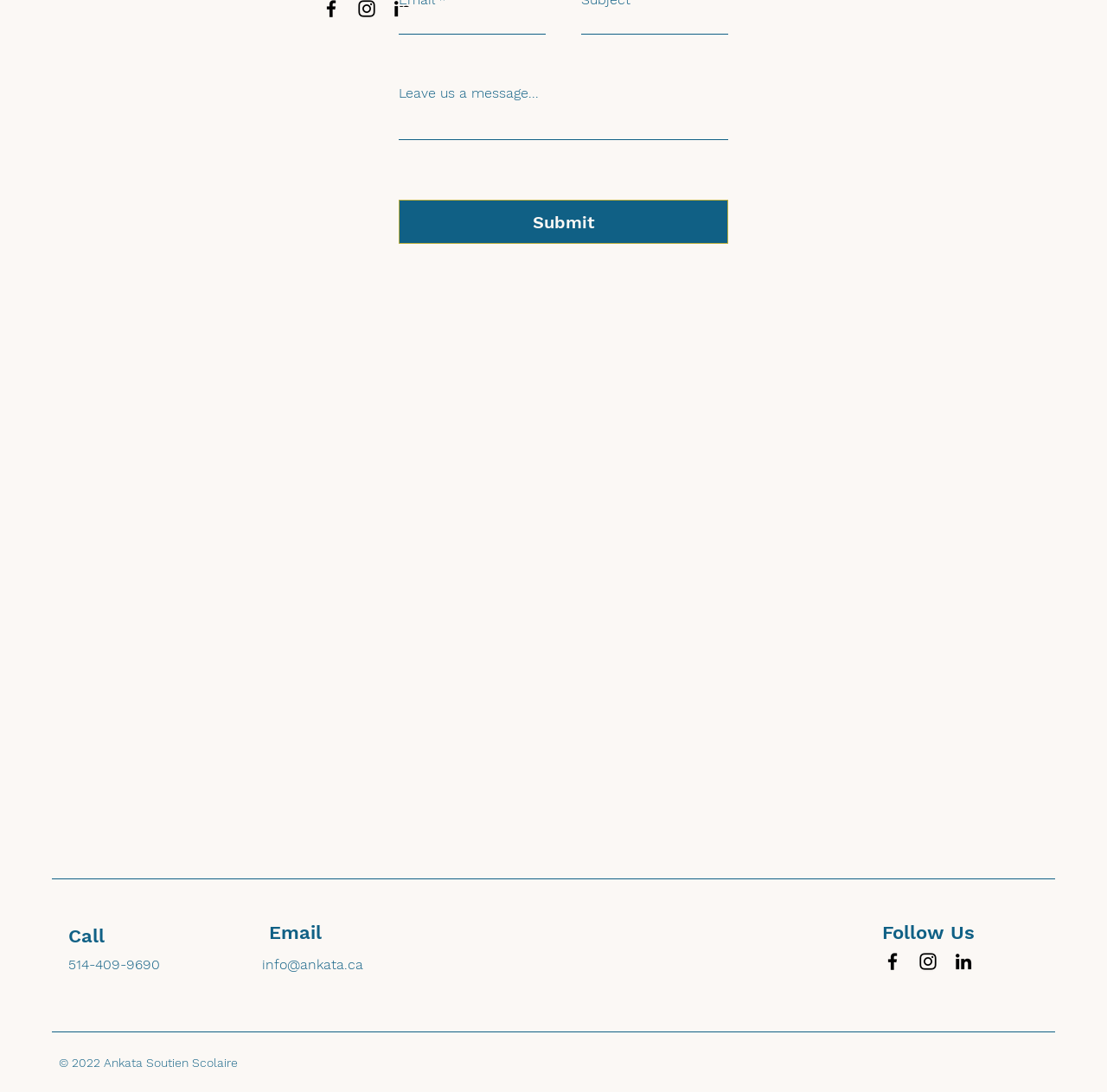Using the format (top-left x, top-left y, bottom-right x, bottom-right y), provide the bounding box coordinates for the described UI element. All values should be floating point numbers between 0 and 1: name="subject" placeholder=""

[0.525, 0.006, 0.658, 0.032]